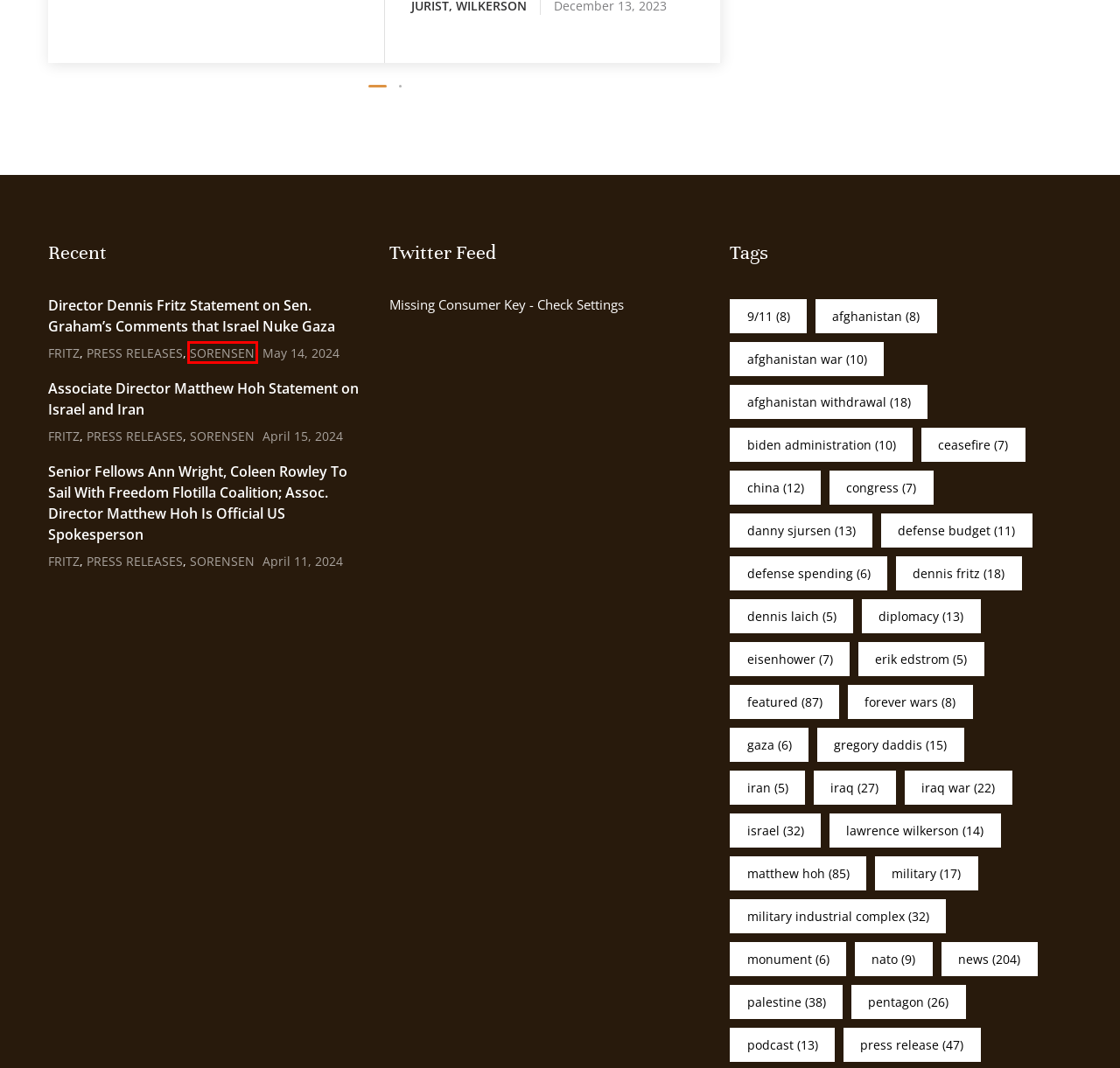You are given a screenshot of a webpage with a red rectangle bounding box. Choose the best webpage description that matches the new webpage after clicking the element in the bounding box. Here are the candidates:
A. monument Archives - Eisenhower Media Network
B. Iran Archives - Eisenhower Media Network
C. military Archives - Eisenhower Media Network
D. defense spending Archives - Eisenhower Media Network
E. Afghanistan Archives - Eisenhower Media Network
F. Gaza Archives - Eisenhower Media Network
G. Afghanistan war Archives - Eisenhower Media Network
H. Sorensen Archives - Eisenhower Media Network

H